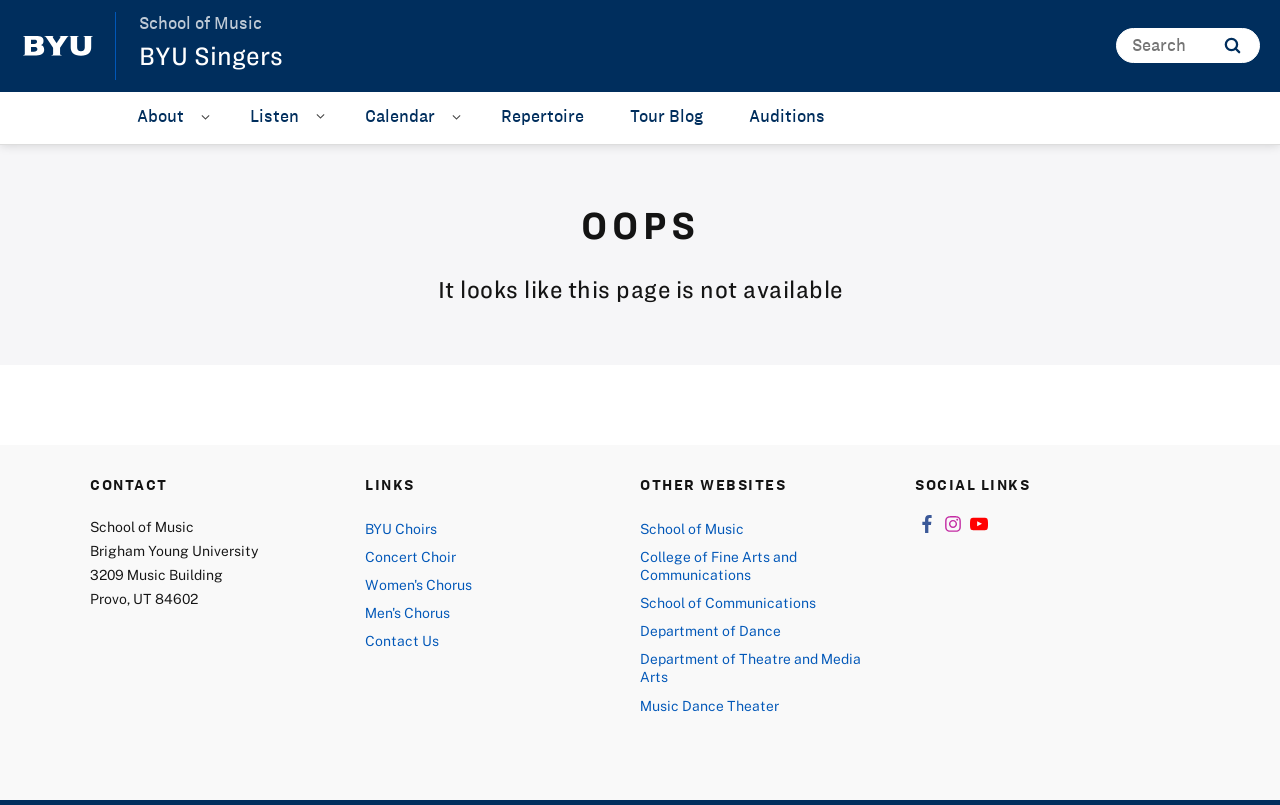Please answer the following query using a single word or phrase: 
What is the purpose of the 'Search' button?

To search